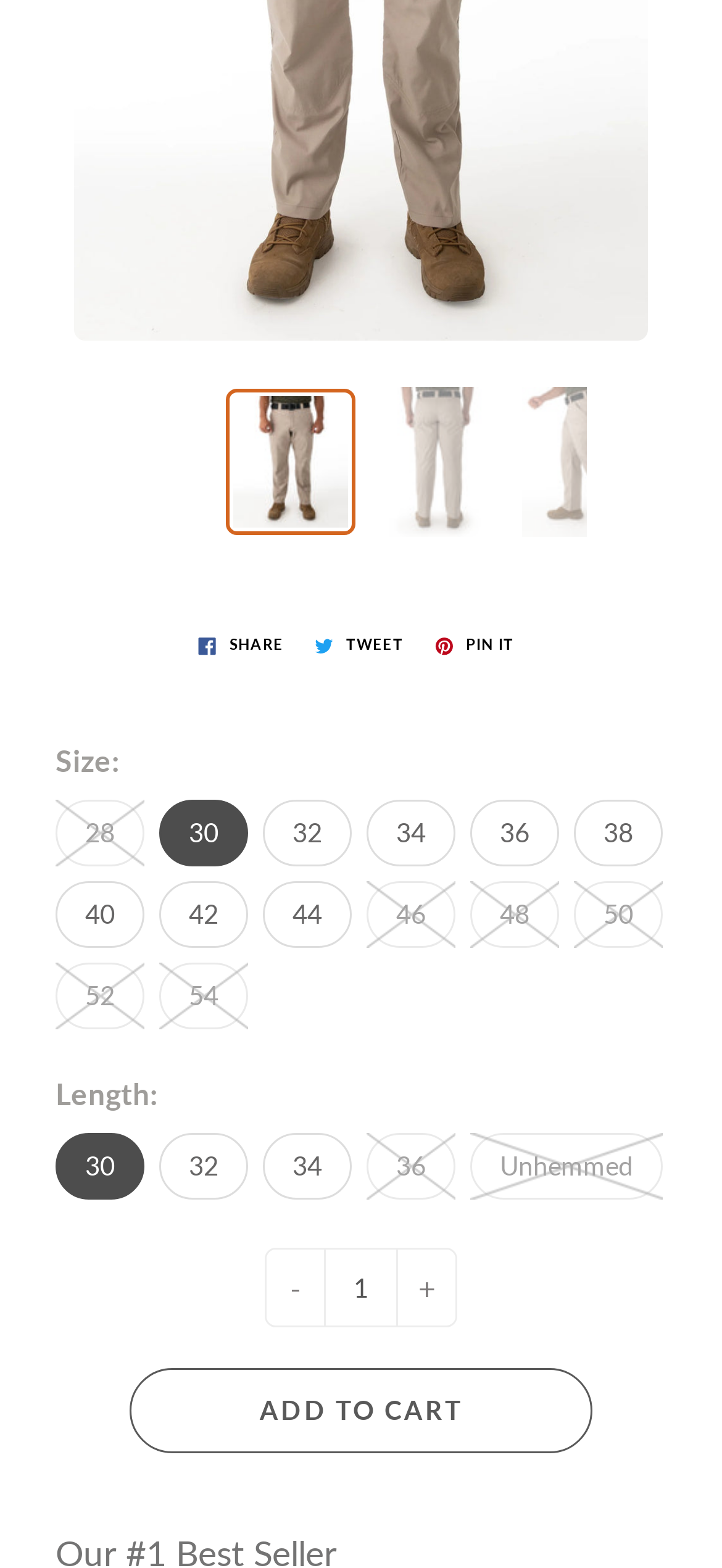Pinpoint the bounding box coordinates of the clickable area necessary to execute the following instruction: "Increase quantity". The coordinates should be given as four float numbers between 0 and 1, namely [left, top, right, bottom].

[0.552, 0.796, 0.63, 0.845]